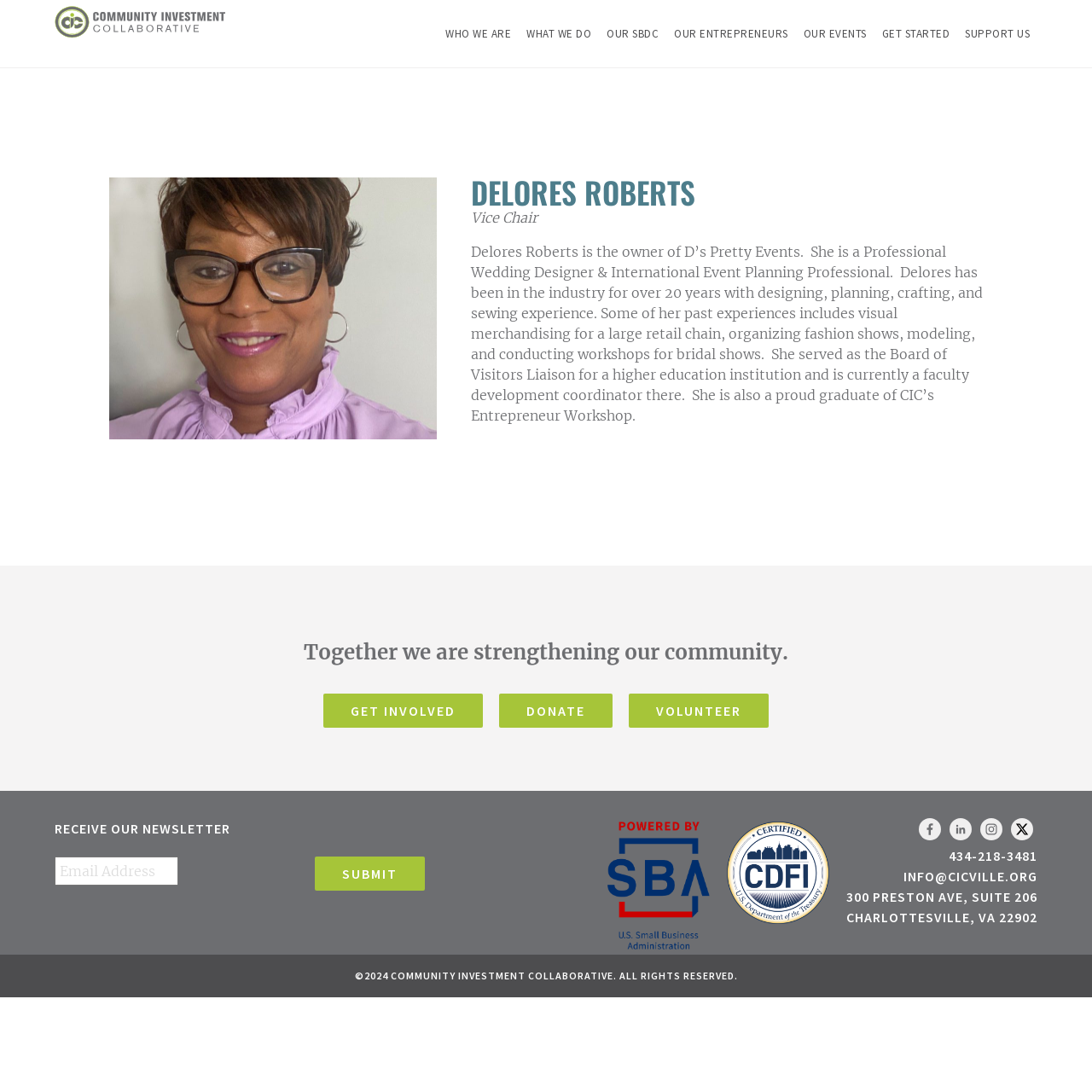Please specify the bounding box coordinates for the clickable region that will help you carry out the instruction: "Call 434-218-3481".

[0.775, 0.774, 0.95, 0.793]